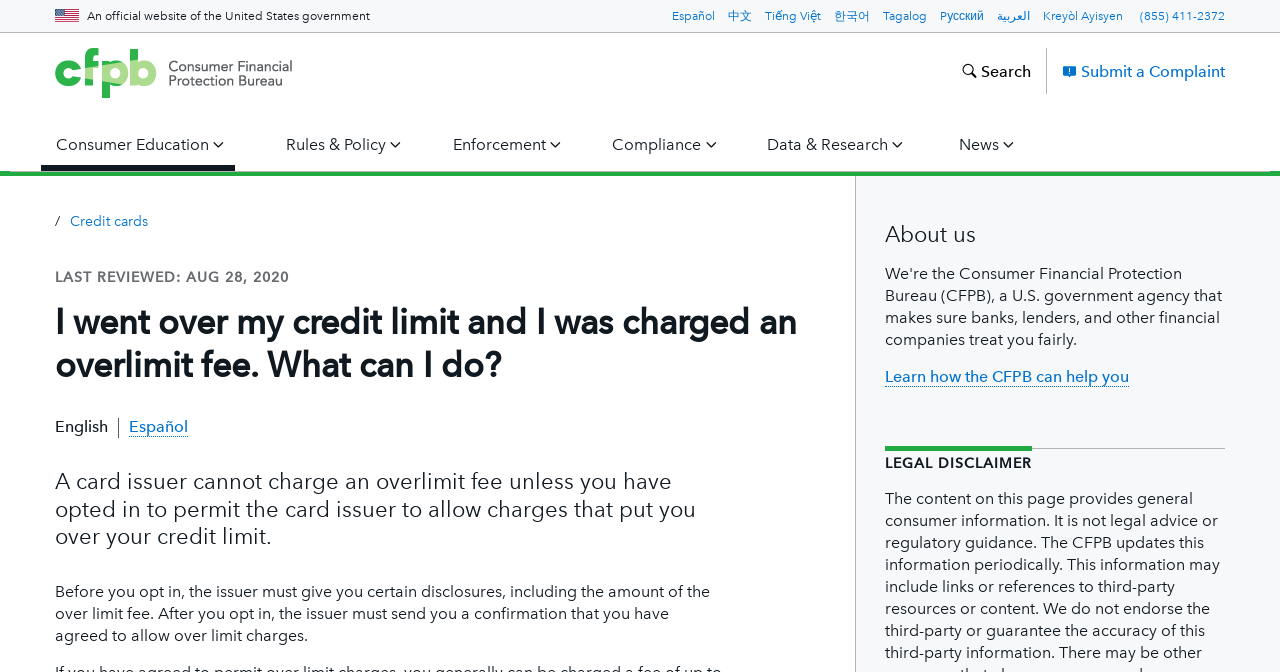Determine the bounding box of the UI component based on this description: "Español". The bounding box coordinates should be four float values between 0 and 1, i.e., [left, top, right, bottom].

[0.101, 0.621, 0.147, 0.65]